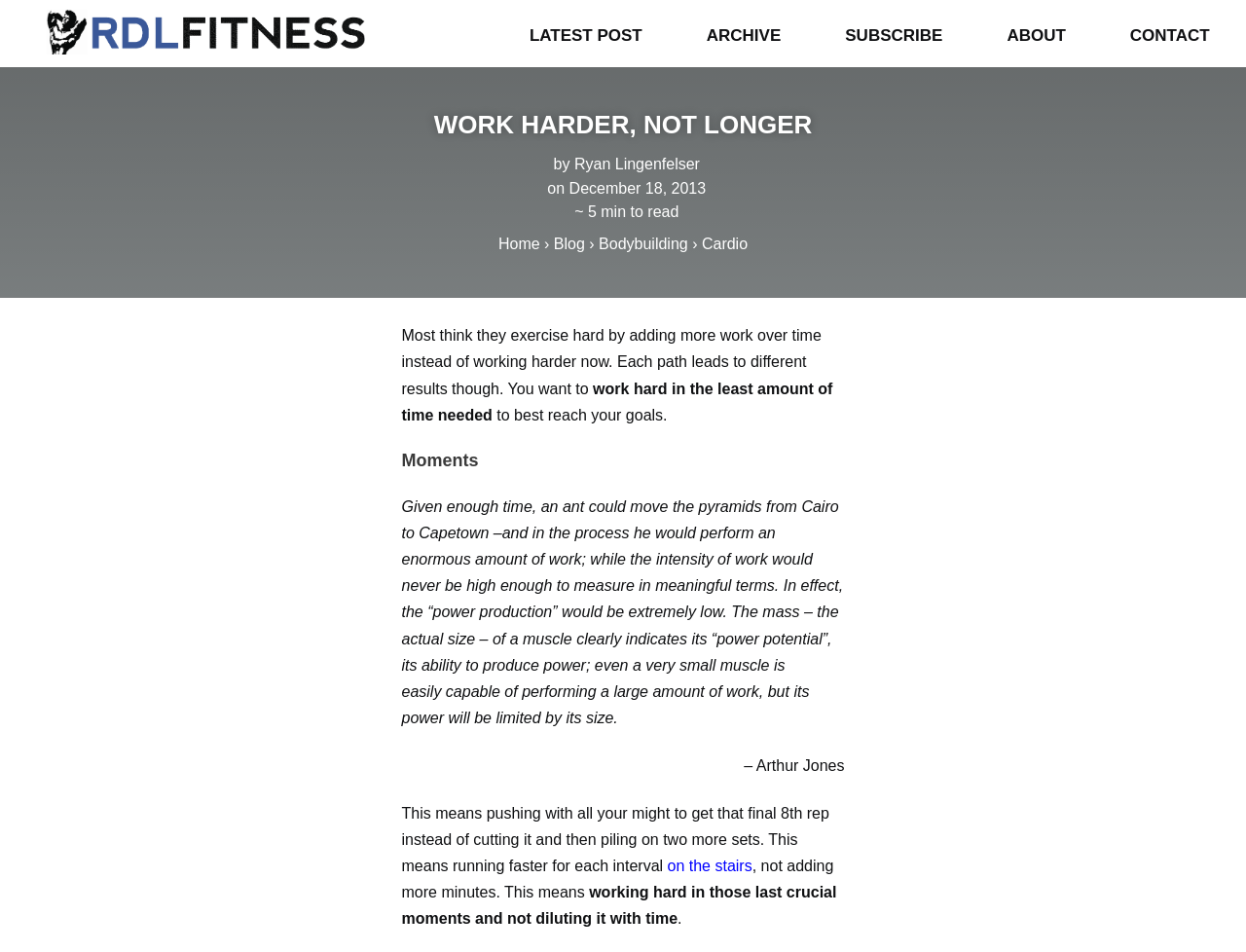Determine the bounding box coordinates for the HTML element mentioned in the following description: "by Ryan Lingenfelser". The coordinates should be a list of four floats ranging from 0 to 1, represented as [left, top, right, bottom].

[0.438, 0.158, 0.562, 0.186]